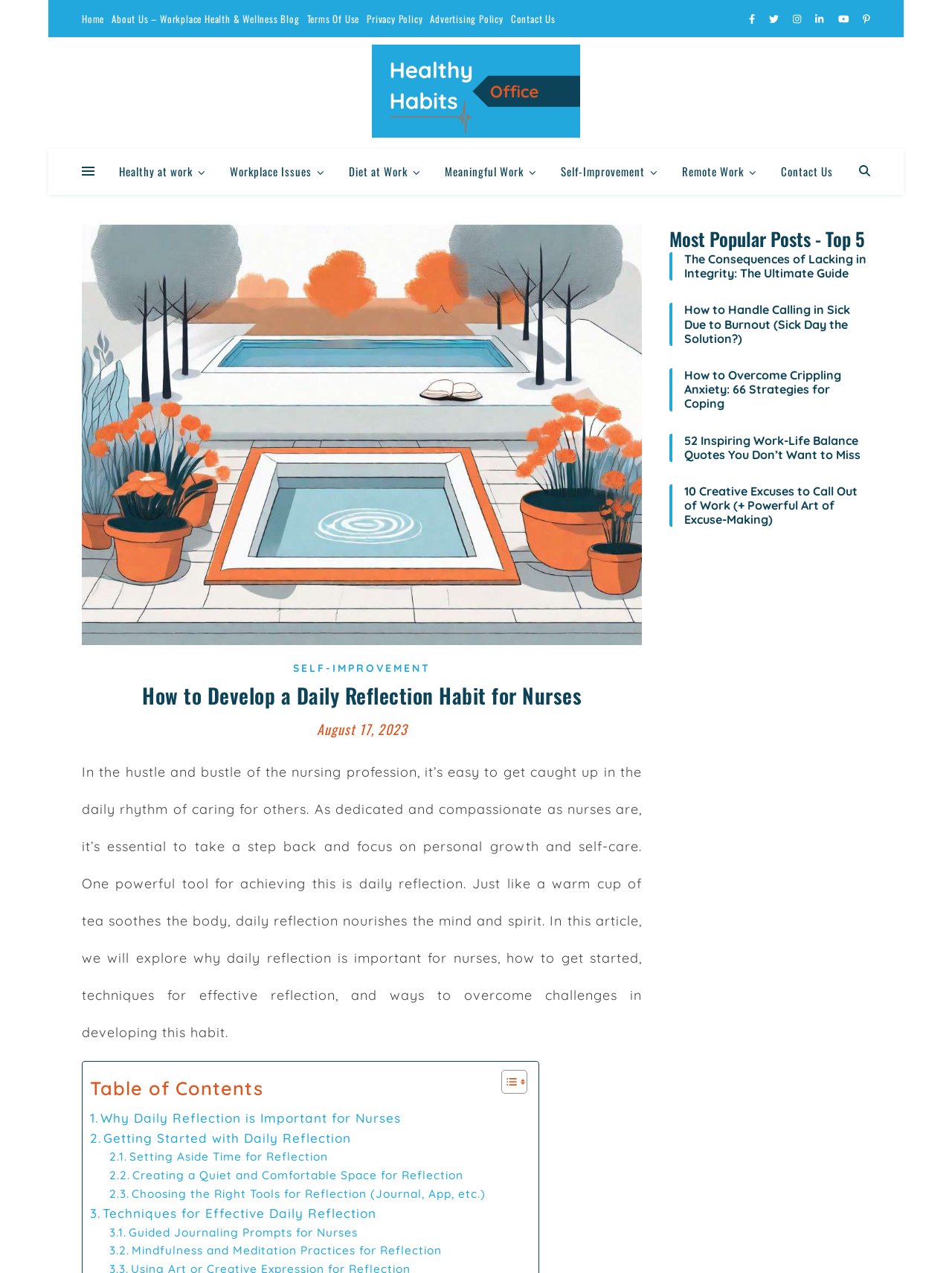Analyze the image and give a detailed response to the question:
What is the social media platform with the 'f' icon?

I found the social media icons at the top of the webpage, and the one with the 'f' icon is Facebook.